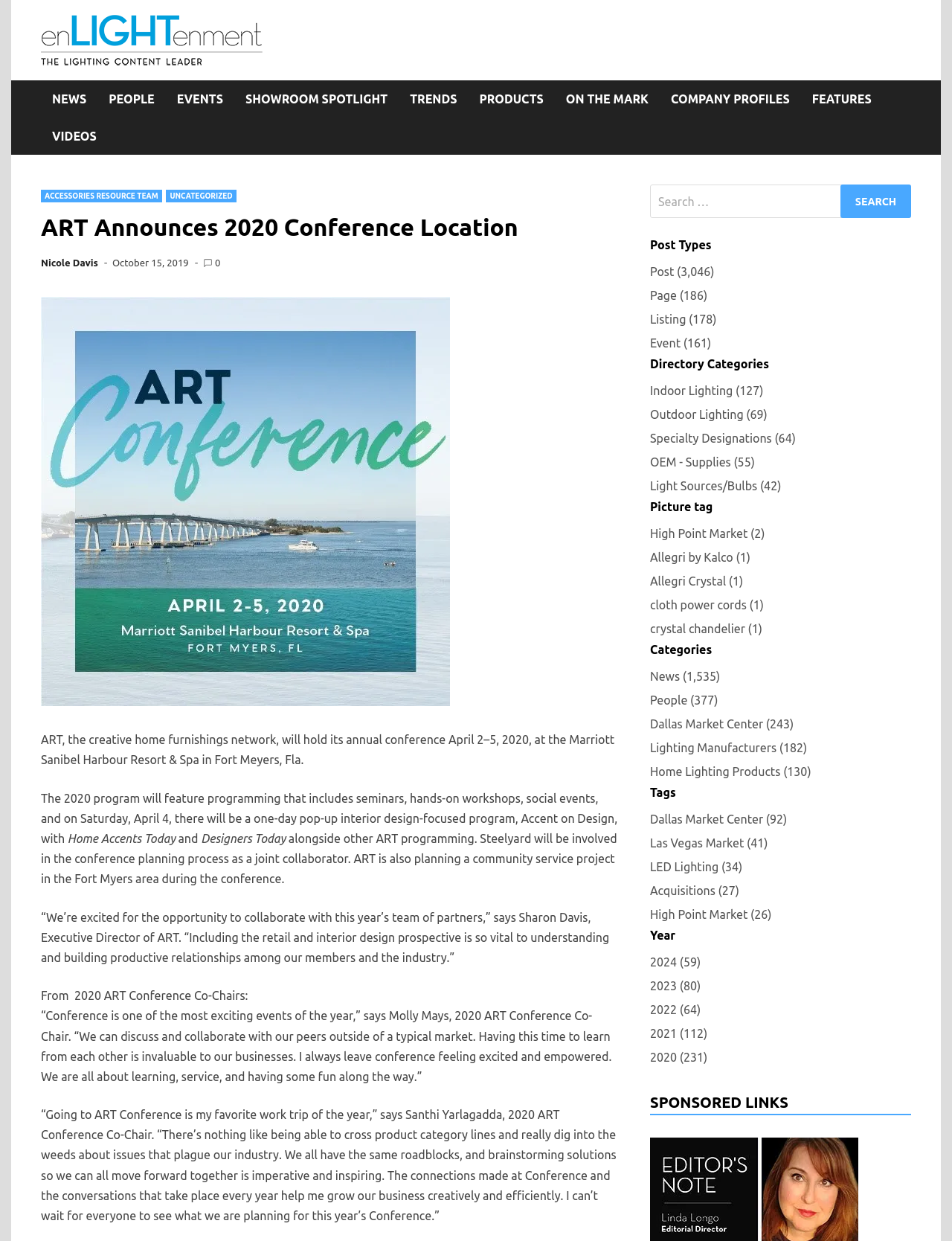Please answer the following question using a single word or phrase: Who is the Executive Director of ART?

Sharon Davis